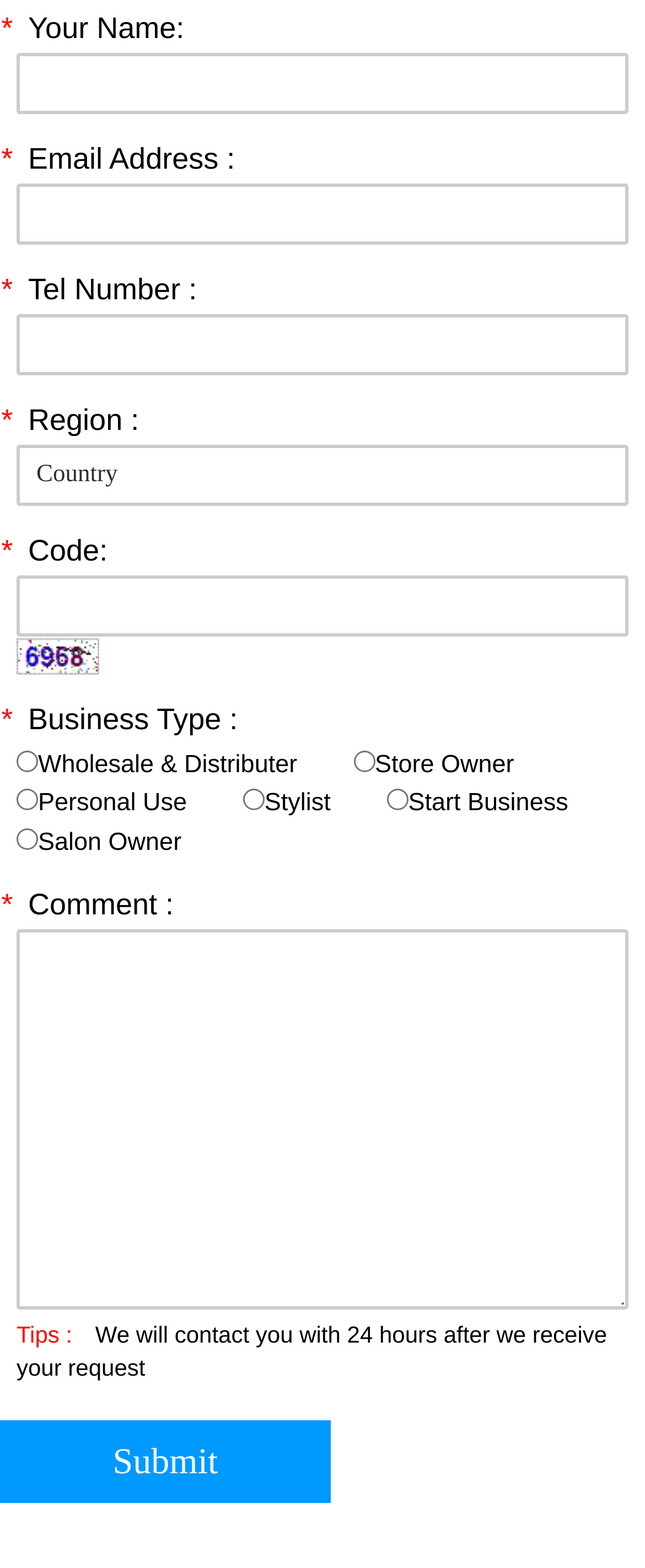Identify the bounding box coordinates of the region that should be clicked to execute the following instruction: "Click the submit button".

[0.0, 0.906, 0.513, 0.958]